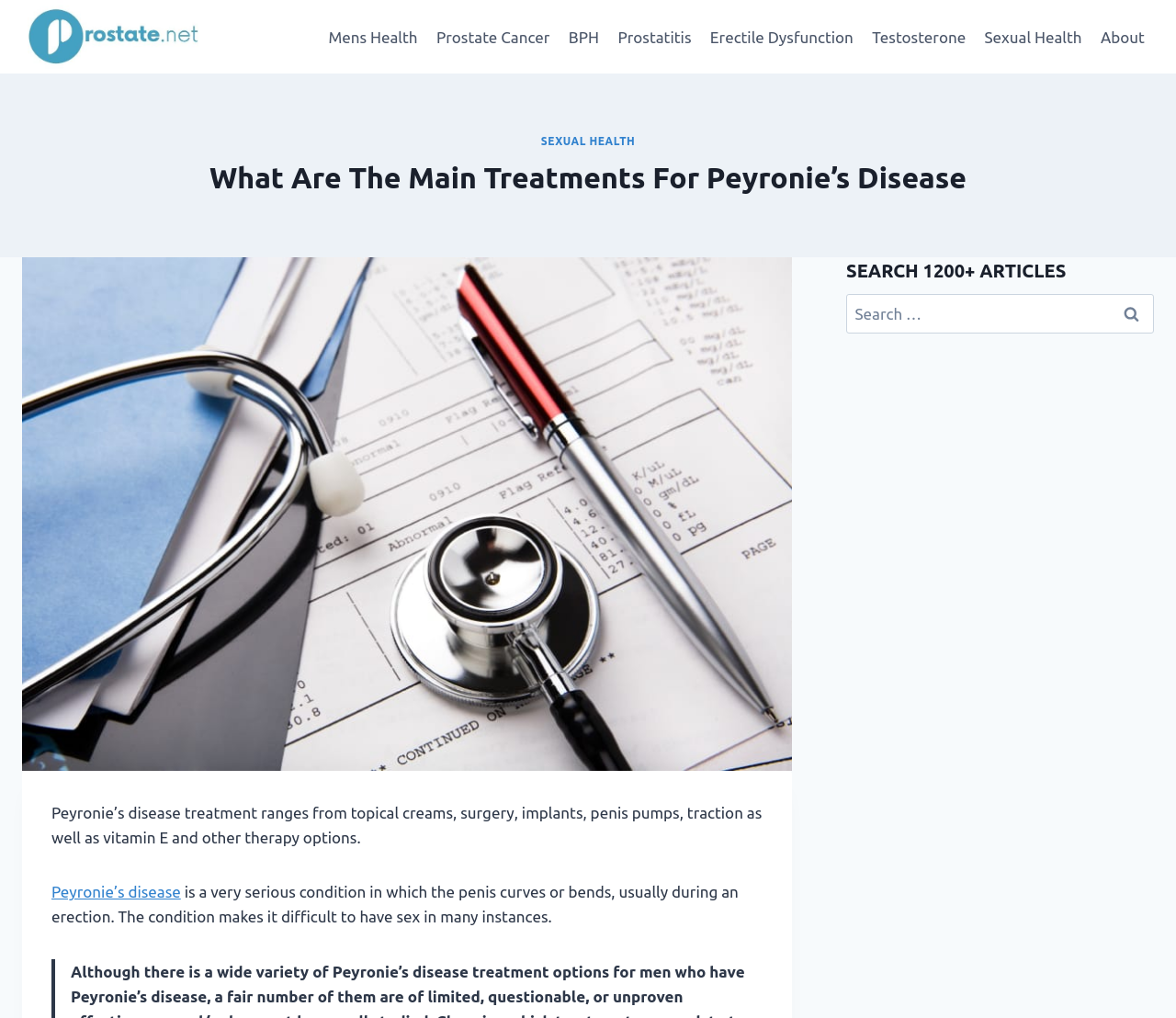Provide a thorough description of the webpage you see.

The webpage is about Peyronie's disease treatment, with a focus on the main treatments available. At the top left corner, there is a link to "Prostate.net" accompanied by an image. Below this, there is a primary navigation menu with links to various health-related topics, including "Mens Health", "Prostate Cancer", "BPH", "Prostatitis", "Erectile Dysfunction", "Testosterone", "Sexual Health", and "About".

The main content of the page is divided into sections. The first section has a heading "What Are The Main Treatments For Peyronie’s Disease" and features an image related to prostate cancer symptoms. Below the image, there is a paragraph of text that summarizes the treatment options for Peyronie's disease, including creams, surgery, implants, penis pumps, traction, vitamin E, and other therapy options. This paragraph also contains a link to "Peyronie’s disease" and a brief description of the condition.

To the right of the image, there is a heading "SEARCH 1200+ ARTICLES" and a search bar with a button labeled "Search". Above the search bar, there is a link to "SEXUAL HEALTH".